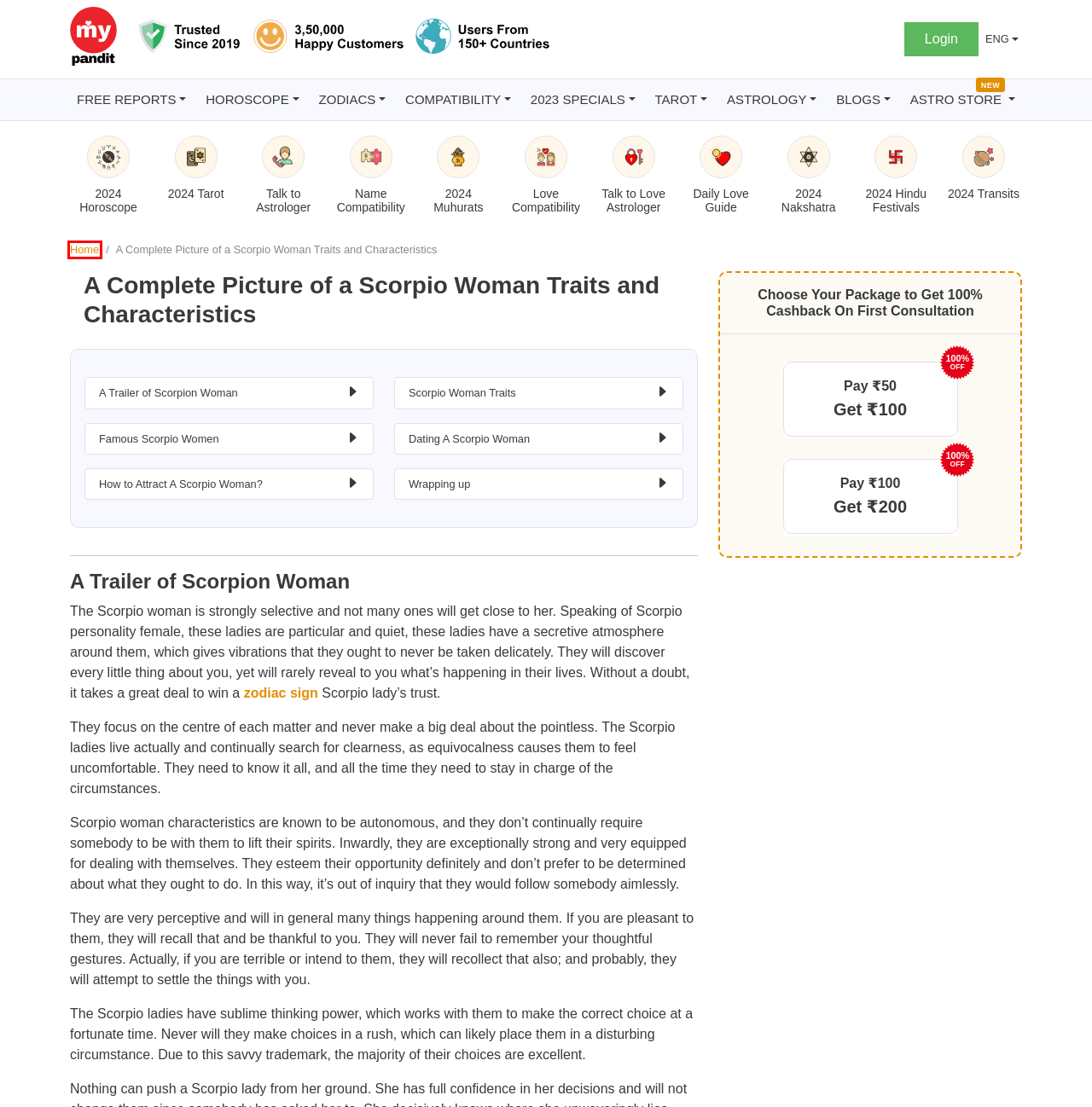Look at the screenshot of a webpage, where a red bounding box highlights an element. Select the best description that matches the new webpage after clicking the highlighted element. Here are the candidates:
A. Astrological Transits for 2024: Planetary Transits in 2024
B. Tarot Card 2024: Tarot Card Reading: All Zodiac Signs Online
C. A Beginner’s Guide to Tarot | Online Free Tarot Card Reading
D. Nakshatra 2024: List of 2024 Nakshatras: Auspicious Nakshatras
E. Personalised Astrology : Horoscope Predictions By Vedic Astrologers
F. Who is Your Best Match? Check Compatibility As Per Astrology
G. Zodiac Signs | Explore 12 Zodiac Signs: Dates & Traits | MyPandit
H. Store Archives - MyPandit

E